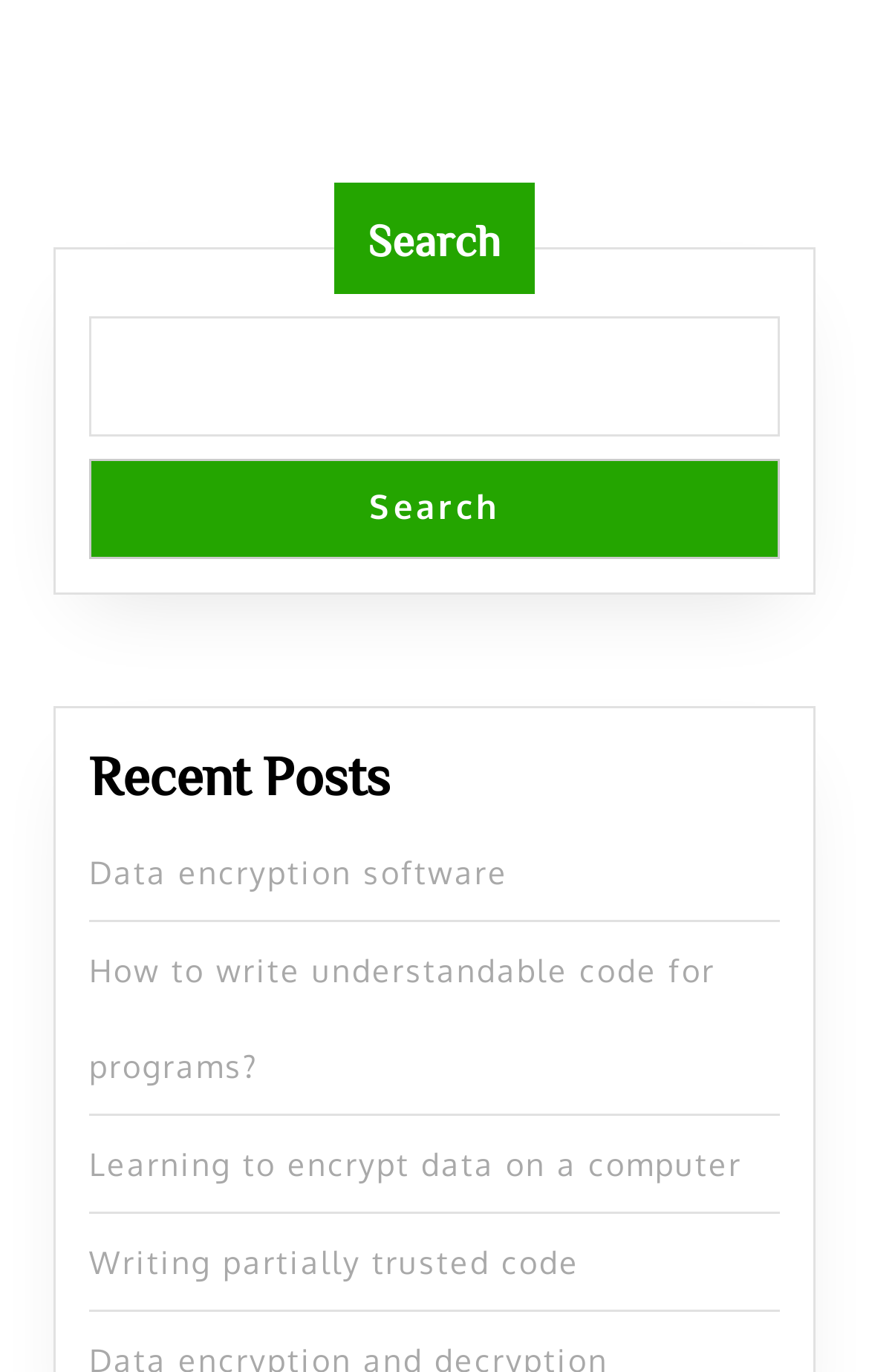Provide the bounding box coordinates of the HTML element described by the text: "Search".

[0.103, 0.335, 0.897, 0.407]